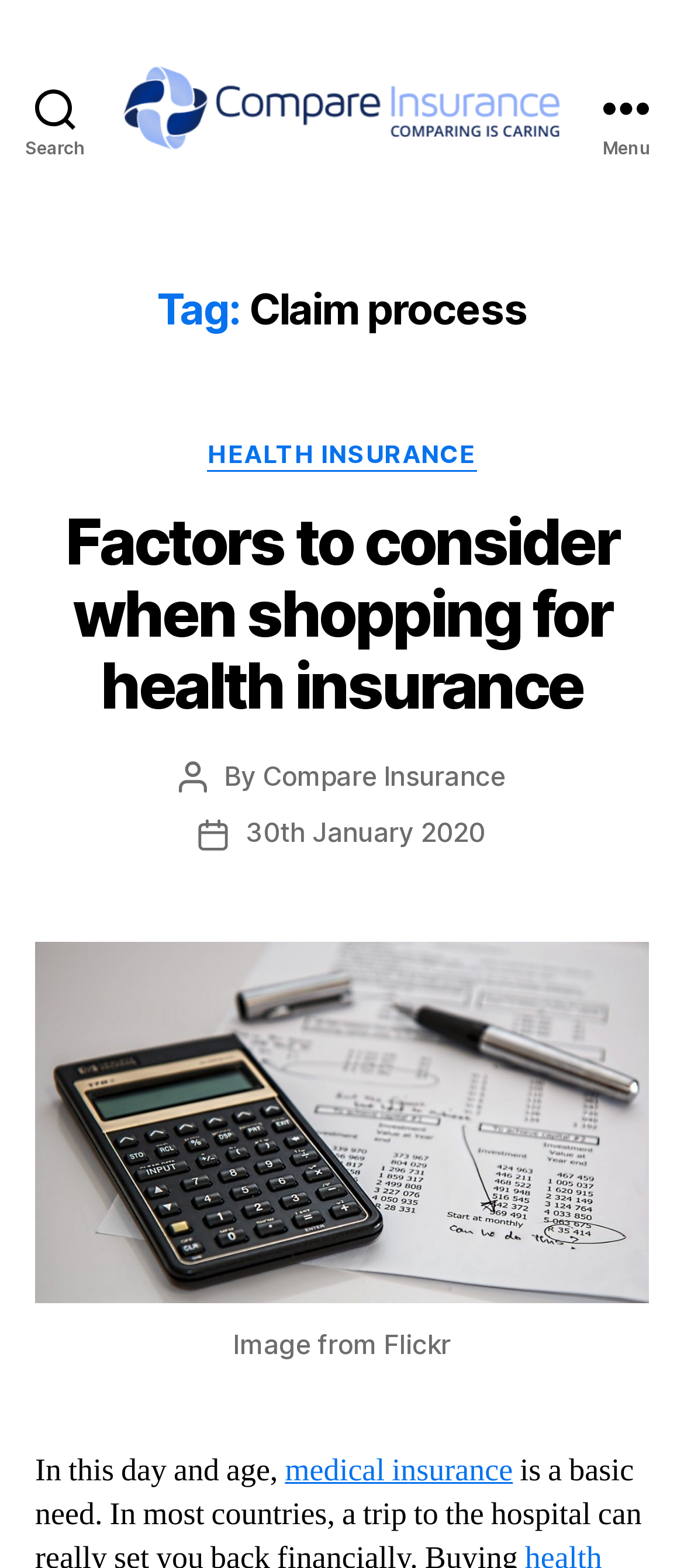Find the bounding box coordinates for the UI element whose description is: "Search". The coordinates should be four float numbers between 0 and 1, in the format [left, top, right, bottom].

[0.0, 0.0, 0.162, 0.138]